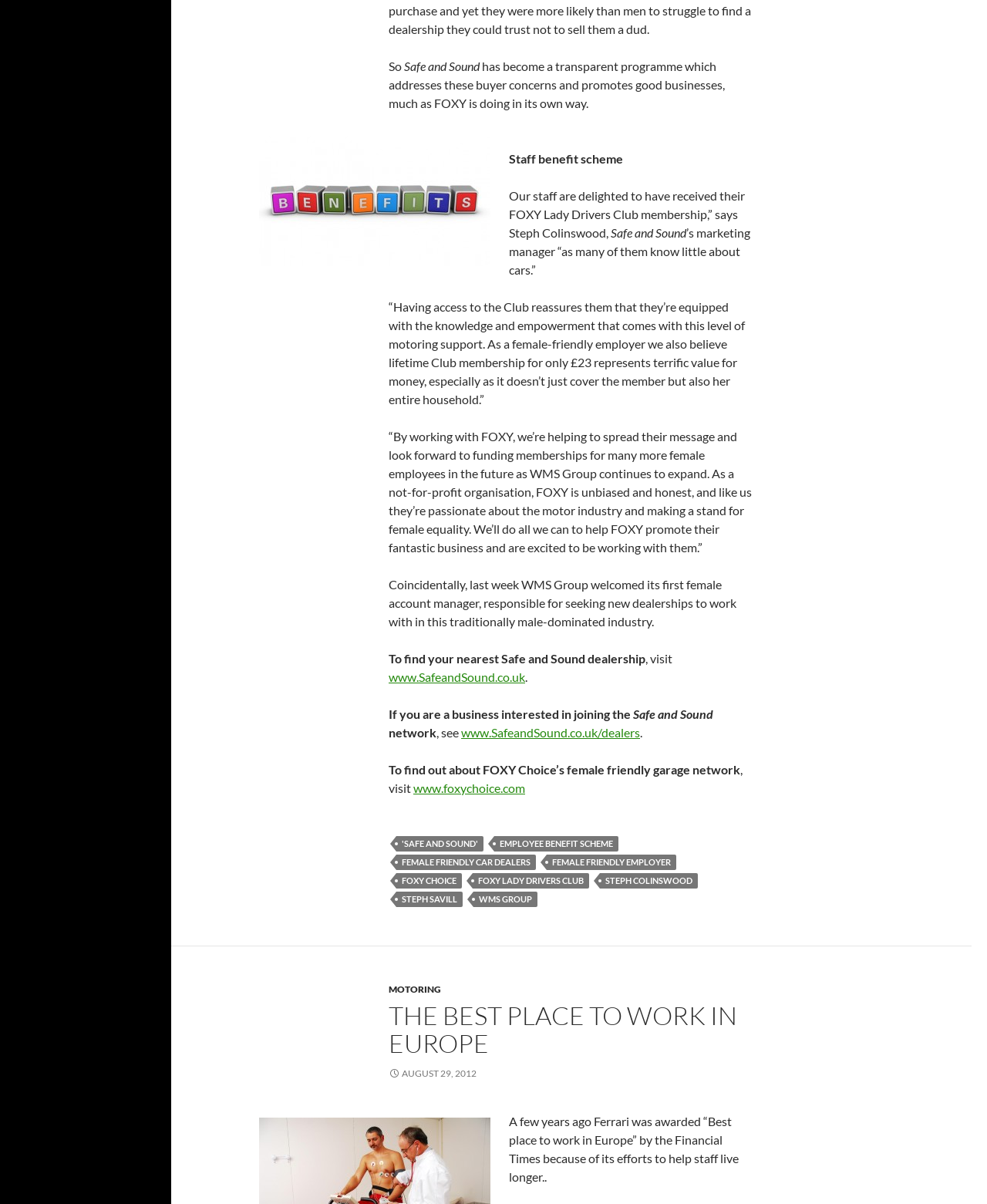Please identify the bounding box coordinates of the region to click in order to complete the given instruction: "visit Safe and Sound website". The coordinates should be four float numbers between 0 and 1, i.e., [left, top, right, bottom].

[0.394, 0.556, 0.532, 0.568]